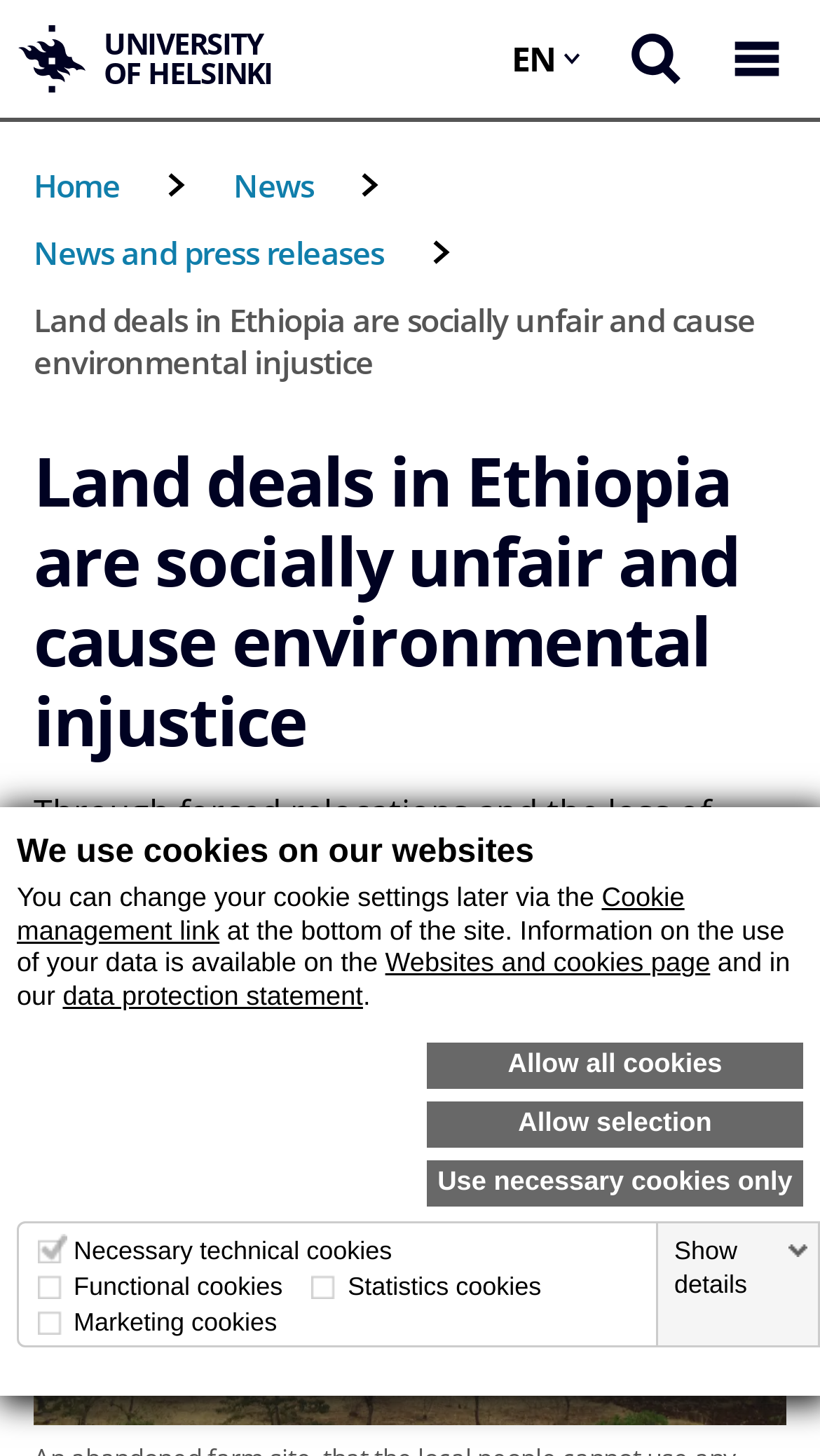Provide a single word or phrase to answer the given question: 
What is the topic of the news article?

Land deals in Ethiopia